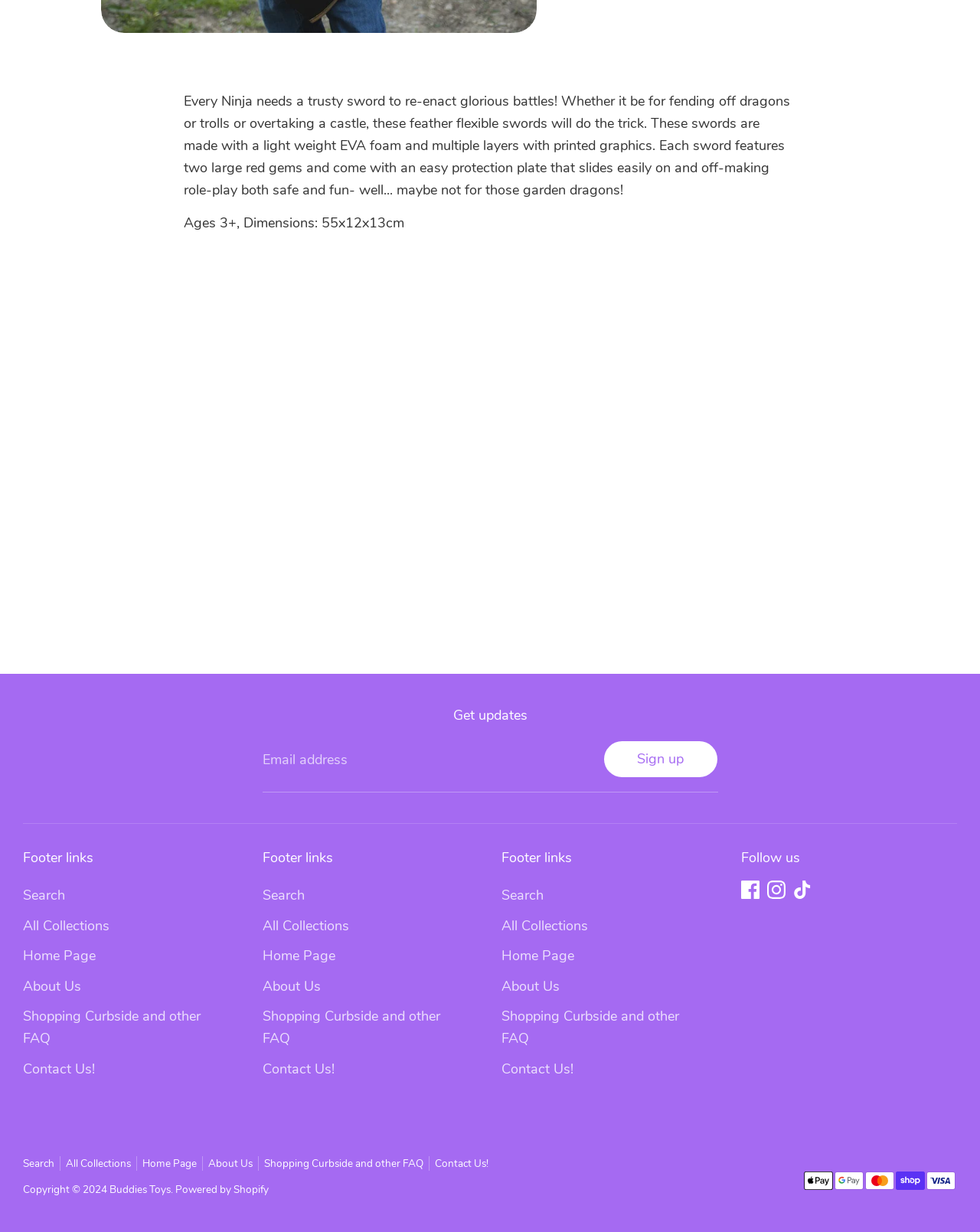Provide the bounding box coordinates of the HTML element described by the text: "Fairy - Blooms Dress Green". The coordinates should be in the format [left, top, right, bottom] with values between 0 and 1.

[0.292, 0.445, 0.464, 0.46]